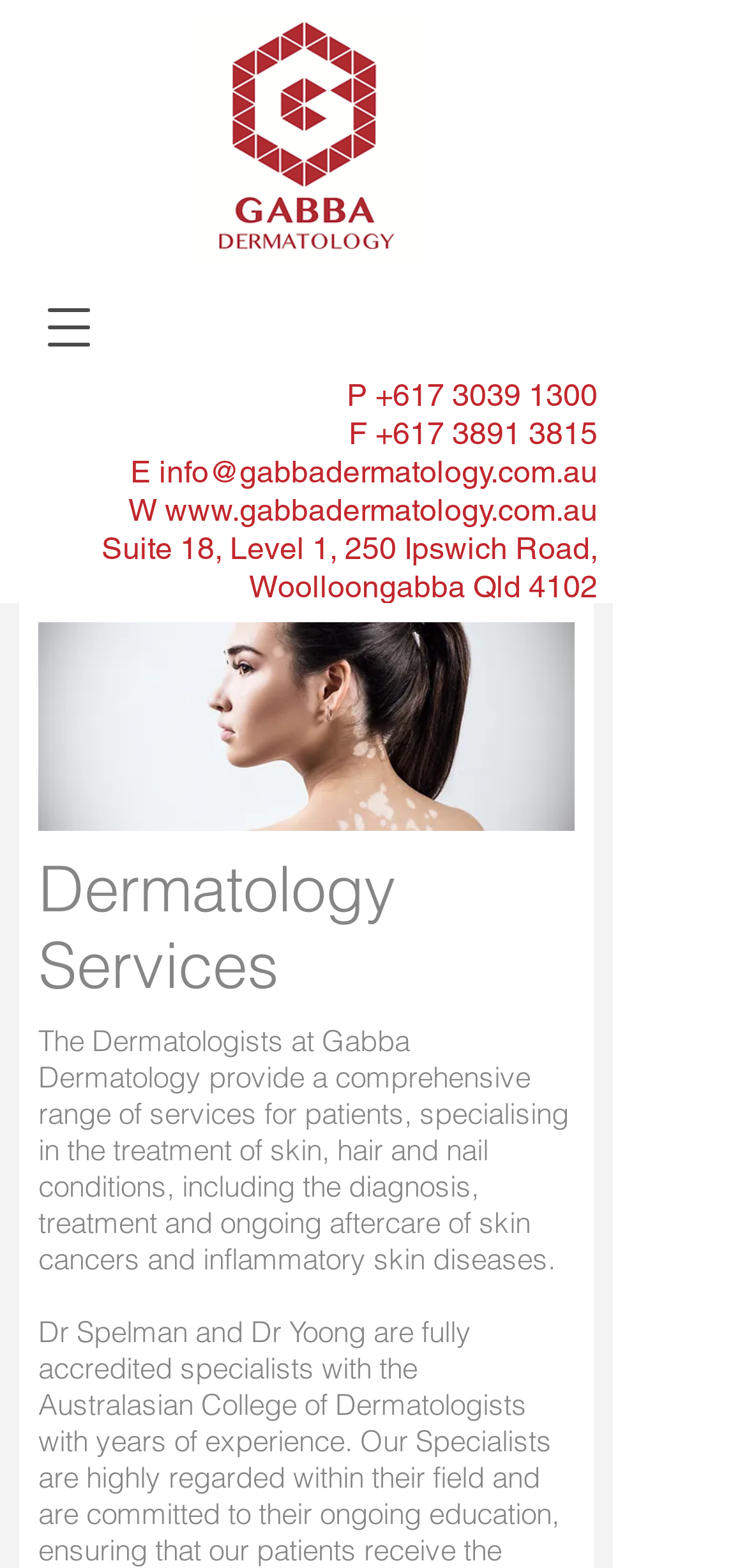Explain the webpage's layout and main content in detail.

The webpage is about Gabba Dermatology's services, with a focus on dermatological conditions. At the top, there is a logo of Gabba Dermatology, accompanied by a navigation menu button on the left. Below the logo, there is a section with contact information, including phone numbers, email, and website links, as well as a physical address.

Further down, there is a heading that reads "Dermatology Services" followed by a paragraph of text that describes the services provided by the dermatologists at Gabba Dermatology, including the treatment of skin, hair, and nail conditions, as well as skin cancers and inflammatory skin diseases.

To the left of the text, there is an image of a woman with vitiligo, which is a skin condition. The image is a portrait of a beautiful woman, and it takes up a significant portion of the screen.

The overall layout of the webpage is clean, with a clear hierarchy of information. The most important information, such as the services provided and the contact information, is prominently displayed, while the image adds a visual element to the page.